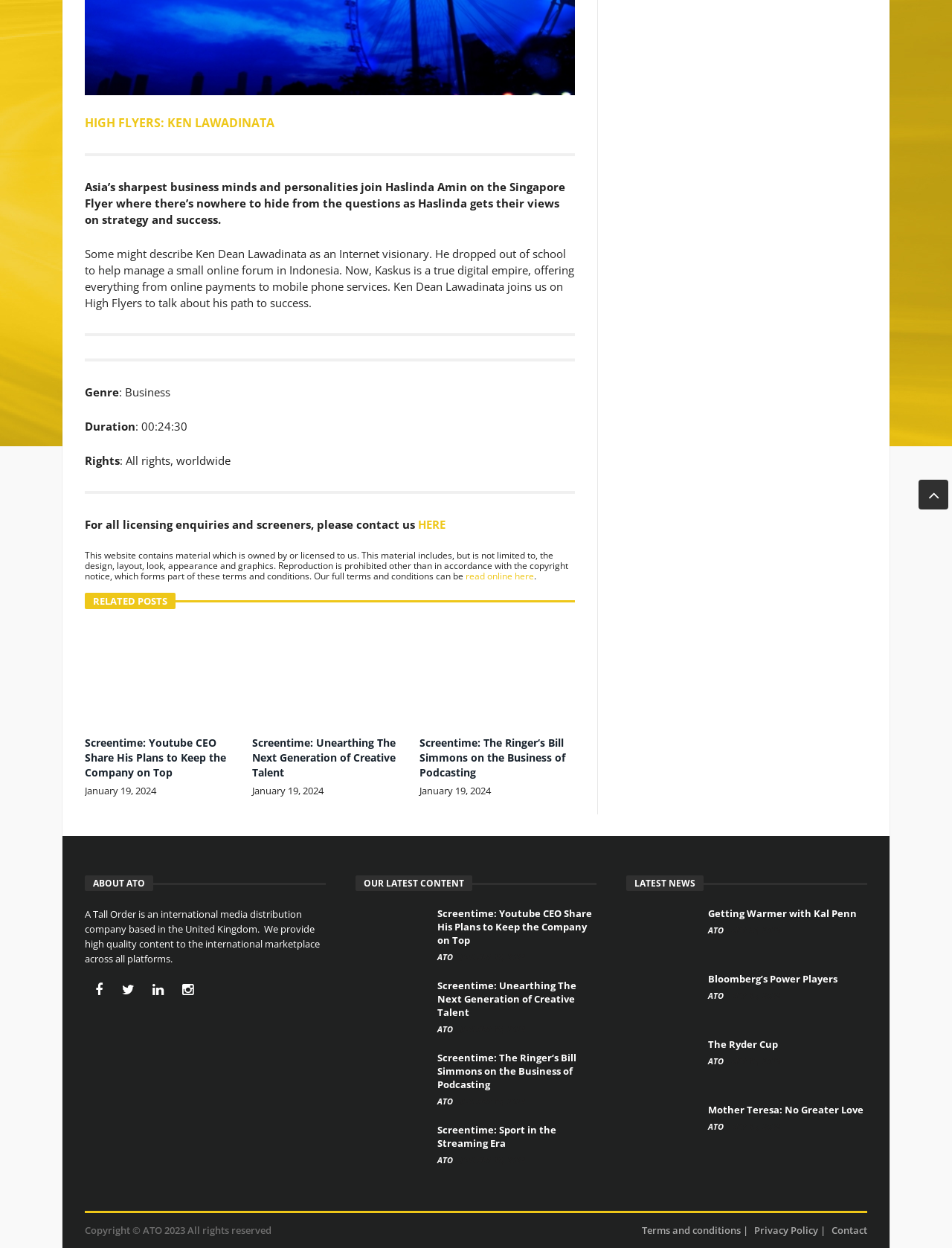Determine the bounding box coordinates of the UI element described below. Use the format (top-left x, top-left y, bottom-right x, bottom-right y) with floating point numbers between 0 and 1: Privacy Policy

[0.78, 0.98, 0.859, 0.992]